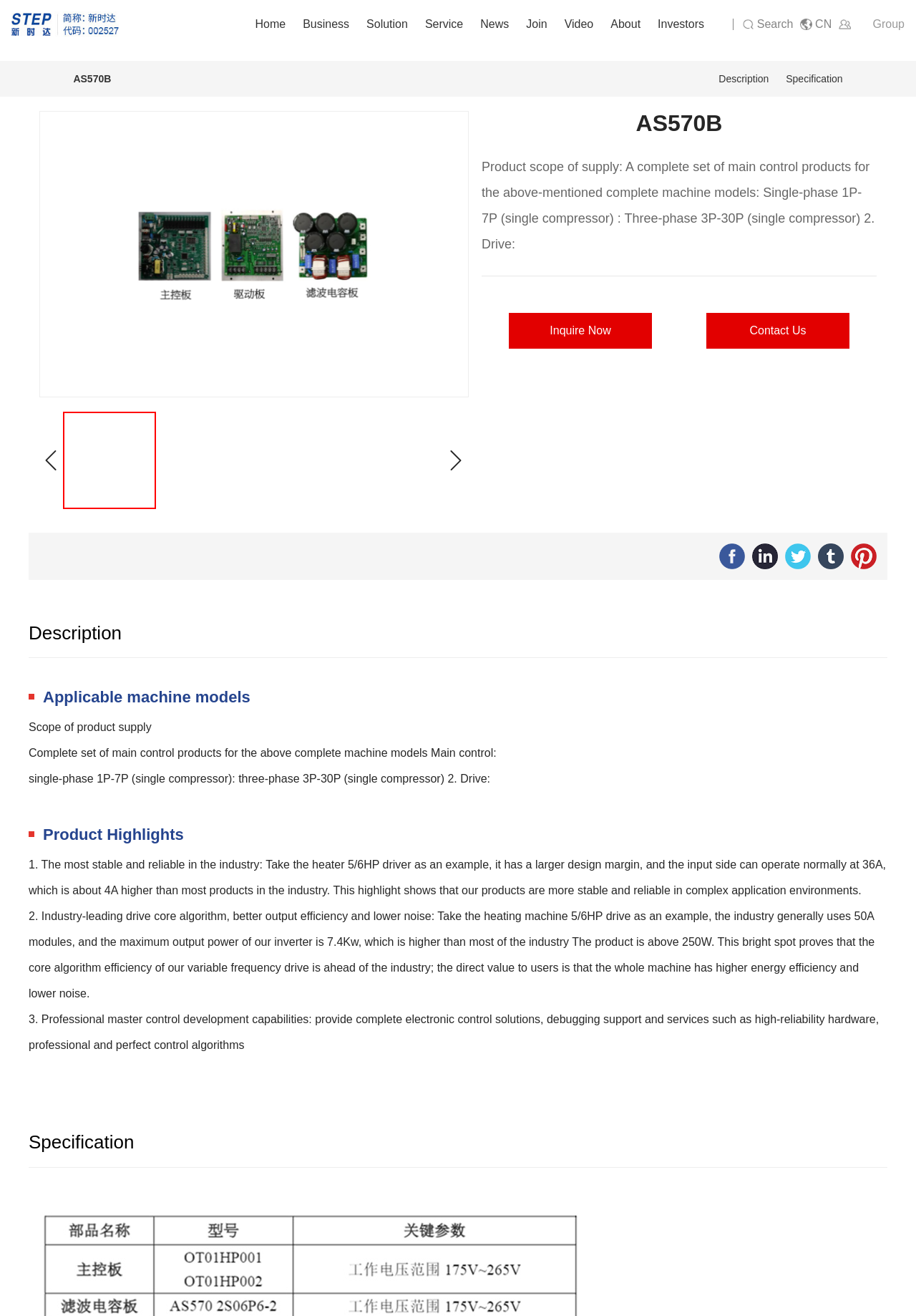Please provide the bounding box coordinates for the element that needs to be clicked to perform the instruction: "Click the 'Home' link". The coordinates must consist of four float numbers between 0 and 1, formatted as [left, top, right, bottom].

[0.348, 0.0, 0.39, 0.046]